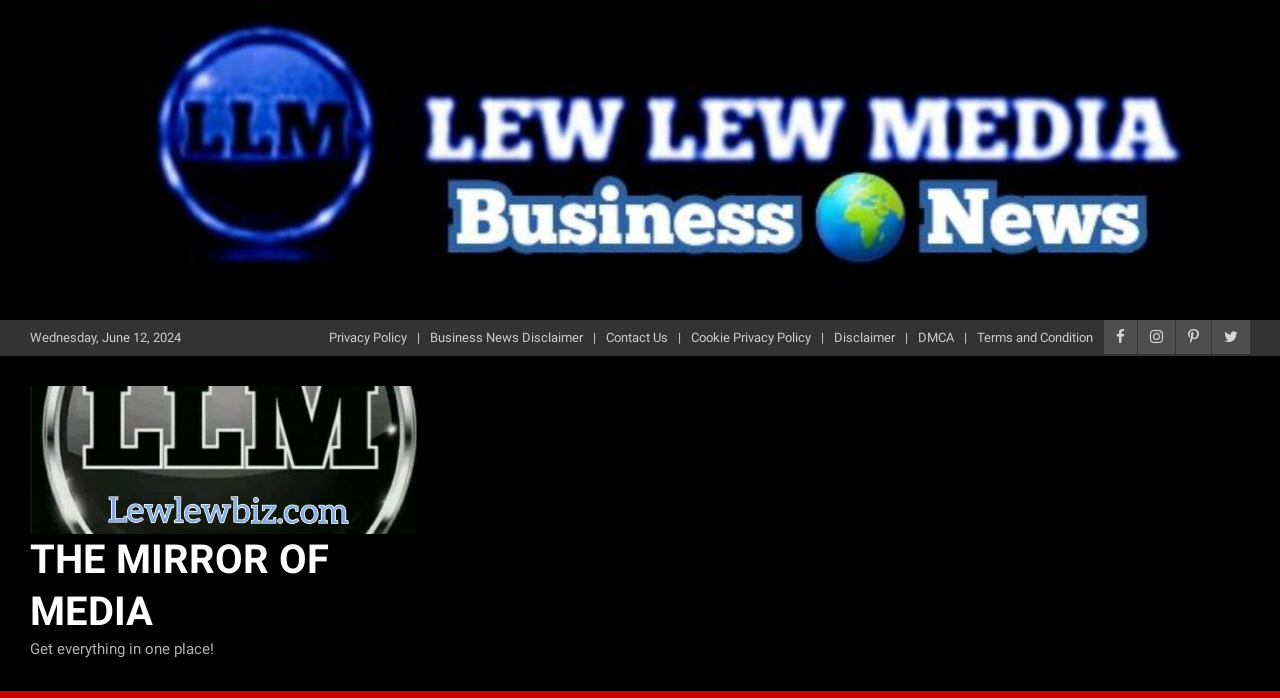Determine the bounding box for the described UI element: "LISTEN ON SOUNDCLOUD".

None